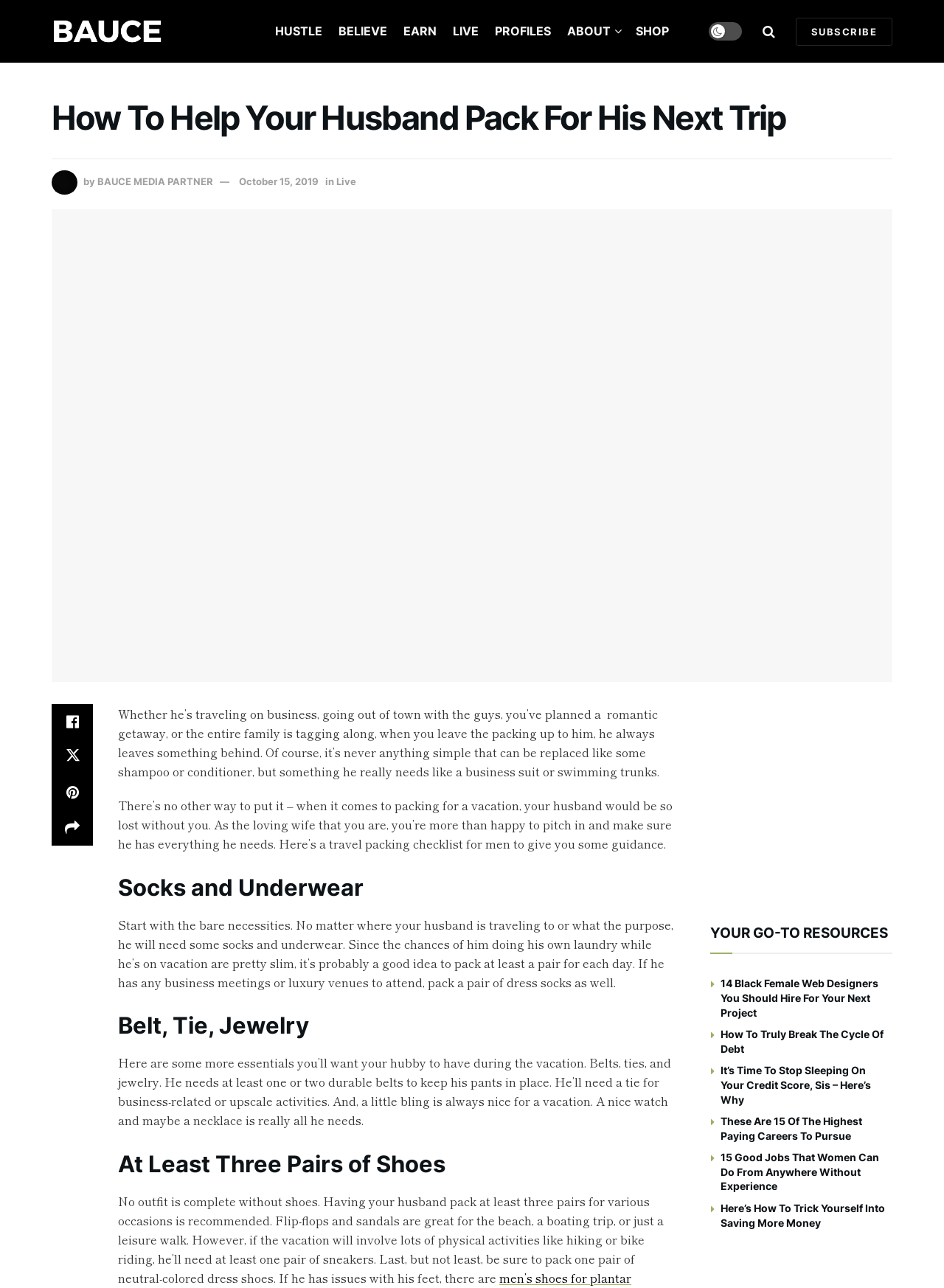Identify the bounding box for the element characterized by the following description: "Live".

[0.356, 0.136, 0.377, 0.145]